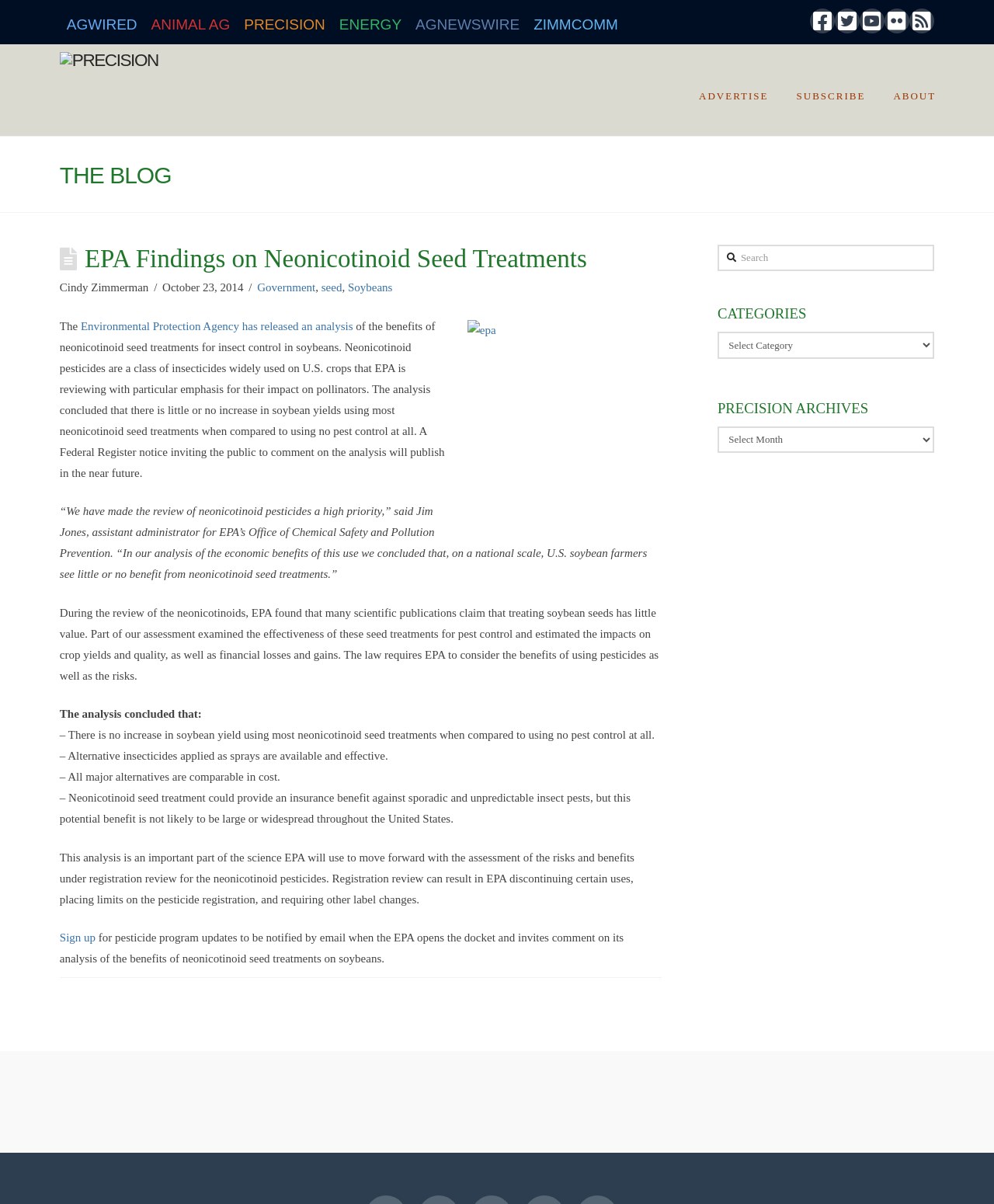Articulate a detailed summary of the webpage's content and design.

The webpage is about the EPA's findings on neonicotinoid seed treatments, specifically their analysis of the benefits of these treatments for insect control in soybeans. At the top of the page, there are several links to other websites, including social media platforms and news organizations. Below these links, there is a header section with a logo and a navigation menu.

The main content of the page is an article that discusses the EPA's analysis of neonicotinoid seed treatments. The article is divided into several sections, each with a heading and a block of text. The first section introduces the topic and explains that the EPA has released an analysis of the benefits of neonicotinoid seed treatments for insect control in soybeans. The second section quotes Jim Jones, assistant administrator for EPA's Office of Chemical Safety and Pollution Prevention, discussing the review of neonicotinoid pesticides.

The article then presents the findings of the analysis, which concluded that there is little or no increase in soybean yields using most neonicotinoid seed treatments when compared to using no pest control at all. The analysis also found that alternative insecticides applied as sprays are available and effective, and that all major alternatives are comparable in cost.

To the right of the article, there is a sidebar with several sections, including a search box, a list of categories, and a list of archives. At the bottom of the page, there is a footer section with a link to sign up for pesticide program updates and a copyright notice.

There are several images on the page, including a logo at the top and an image of the EPA logo in the article. The page also has several links to other pages, including a link to sign up for updates and links to other articles.